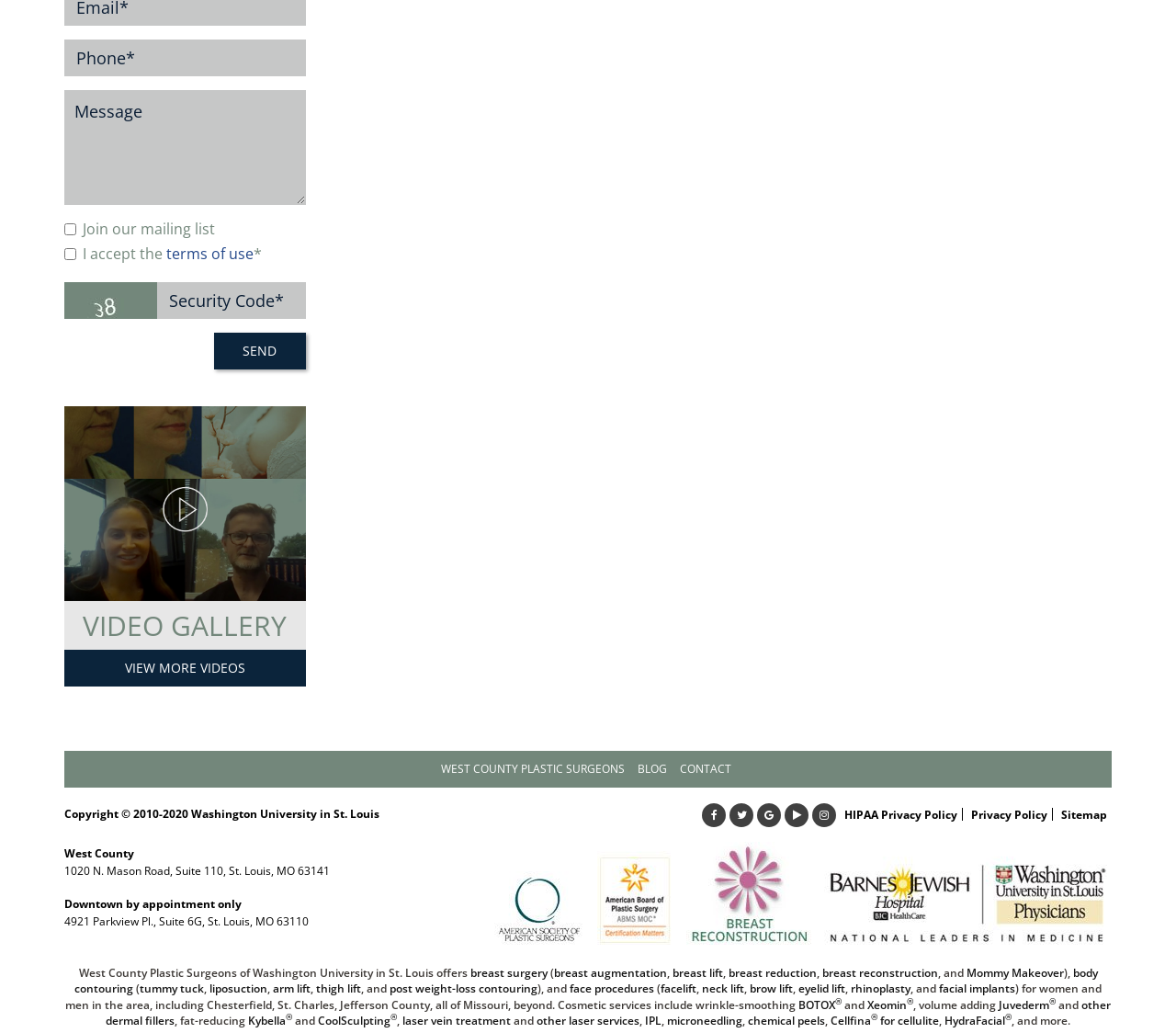Give a short answer to this question using one word or a phrase:
What cosmetic services are offered by West County Plastic Surgeons?

BOTOX, Xeomin, Juvederm